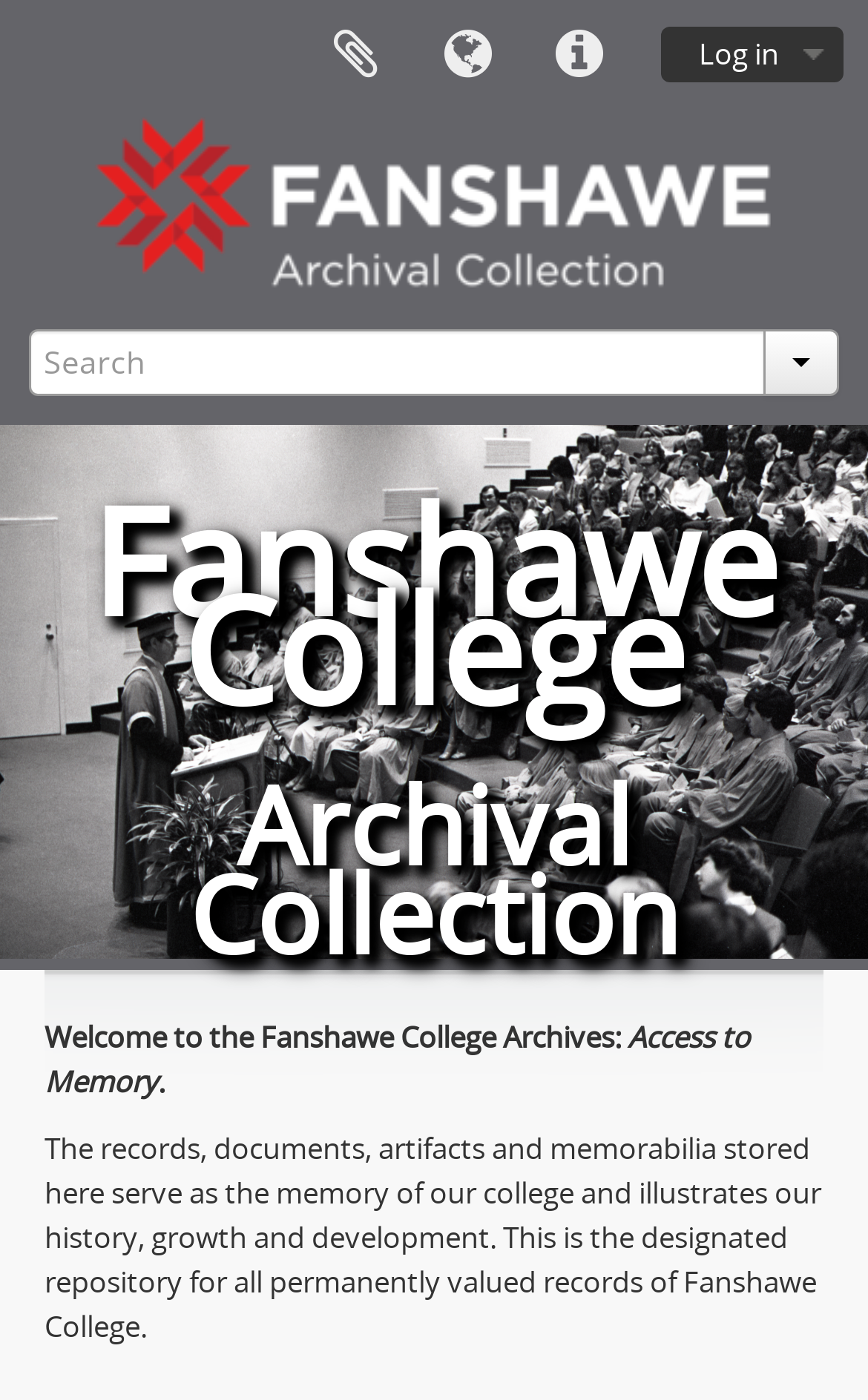Describe every aspect of the webpage in a detailed manner.

The webpage is about the Fanshawe College Archives, which serves as the college's institutional memory. At the top right corner, there are four buttons: "Log in", "Quick links", "Language", and "Clipboard". Below these buttons, there is a heading "Fanshawe Archival Collections" with a link and an image. 

On the left side, there is a search box with a button next to it. Below the search box, there are two headings: "Fanshawe College" and "Archival Collection". 

The main content of the webpage starts with a welcome message "Welcome to the Fanshawe College Archives:" followed by a subtitle "Access to Memory". There is a period mark after the subtitle. The main text explains the purpose of the archives, stating that the records and documents stored here serve as the memory of the college, illustrating its history, growth, and development.